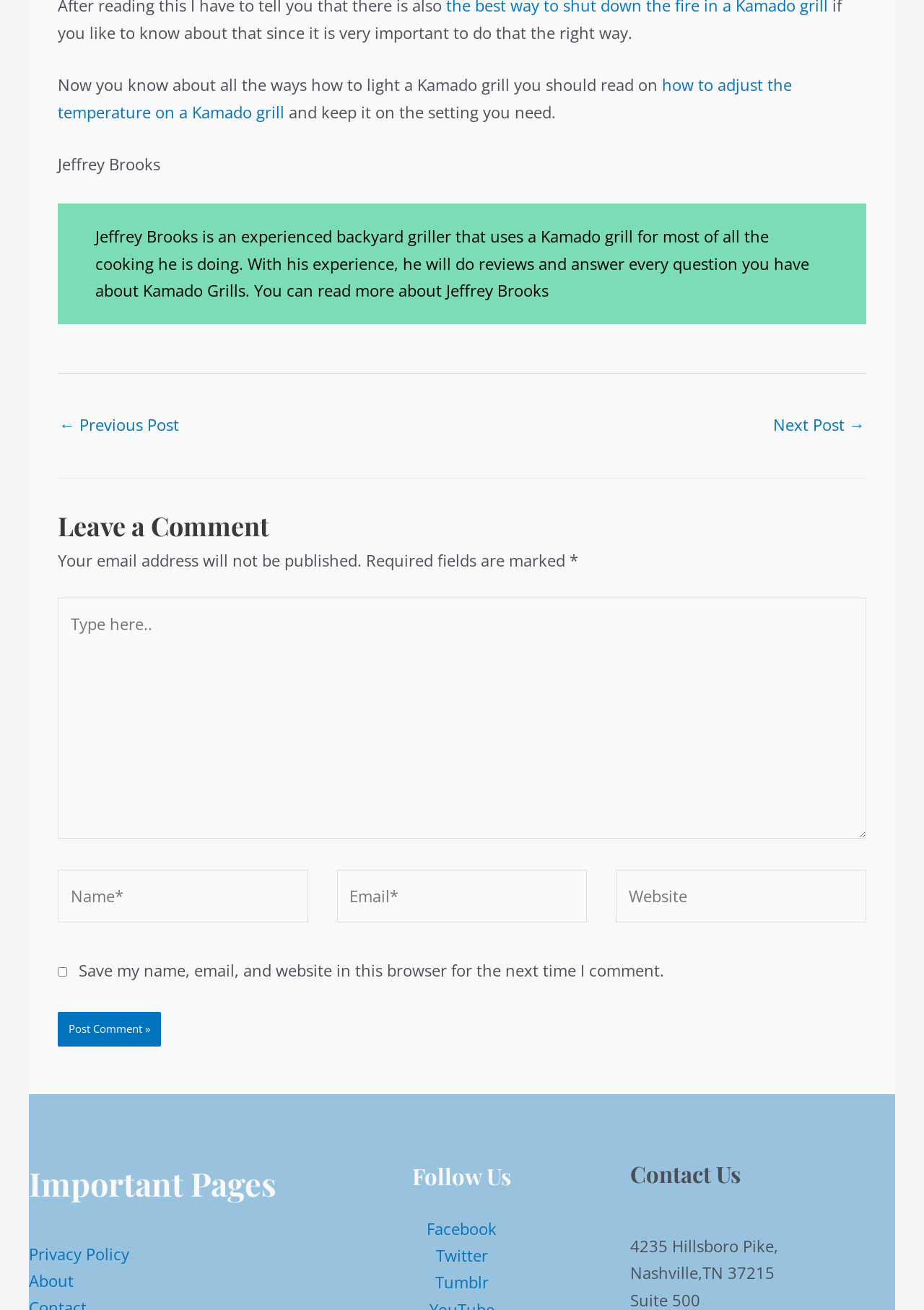Please provide the bounding box coordinates for the element that needs to be clicked to perform the instruction: "Go to the previous post". The coordinates must consist of four float numbers between 0 and 1, formatted as [left, top, right, bottom].

[0.064, 0.311, 0.194, 0.339]